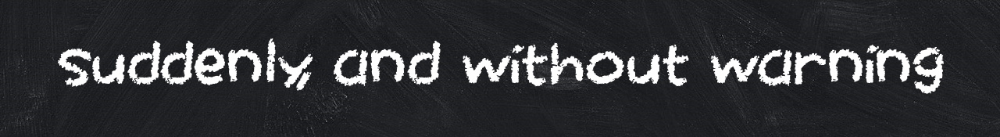Give a one-word or short-phrase answer to the following question: 
What is the theme of the accompanying text?

life, loss, and beauty